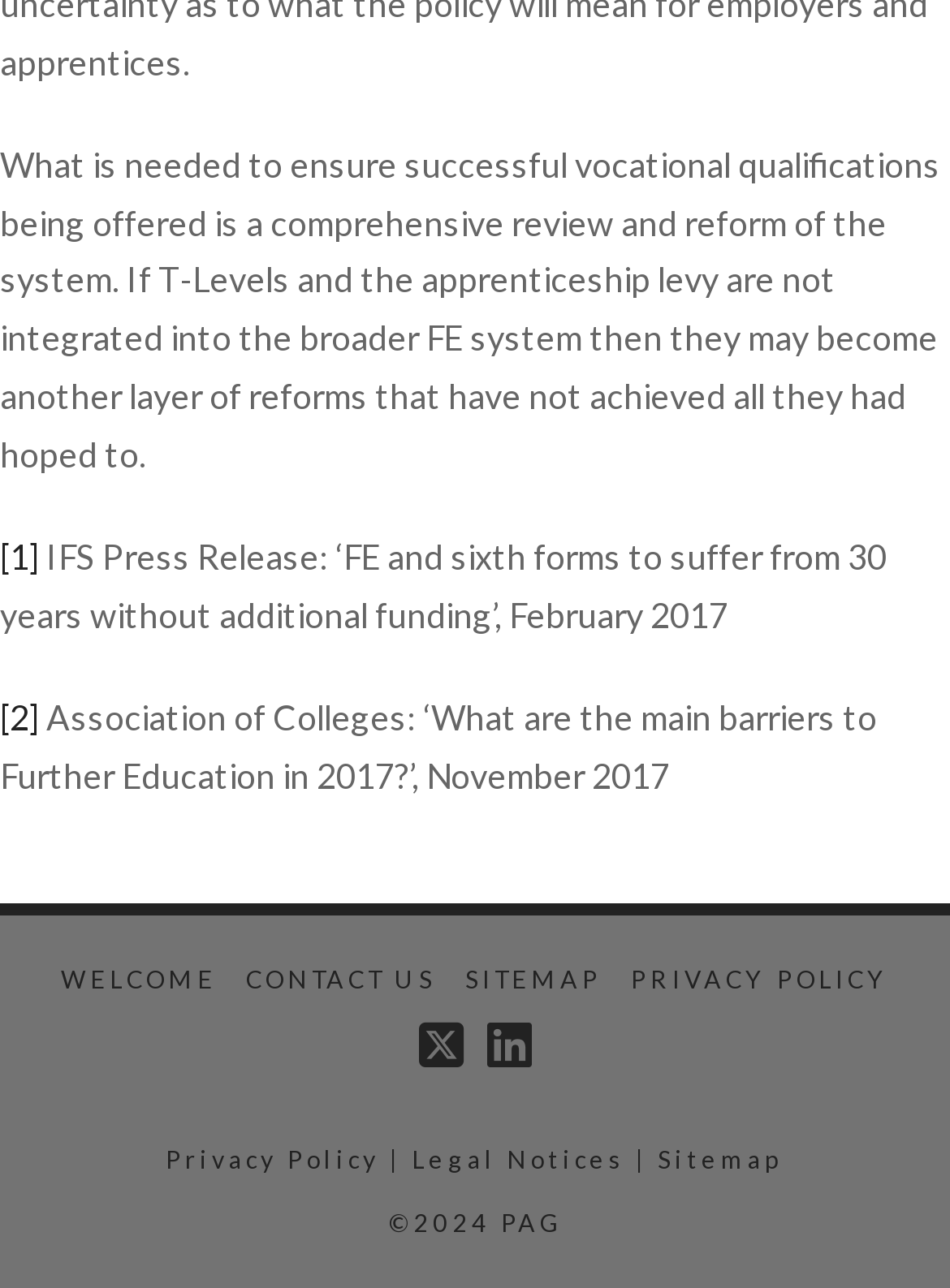Identify the bounding box of the HTML element described here: "Contact us". Provide the coordinates as four float numbers between 0 and 1: [left, top, right, bottom].

[0.259, 0.748, 0.459, 0.772]